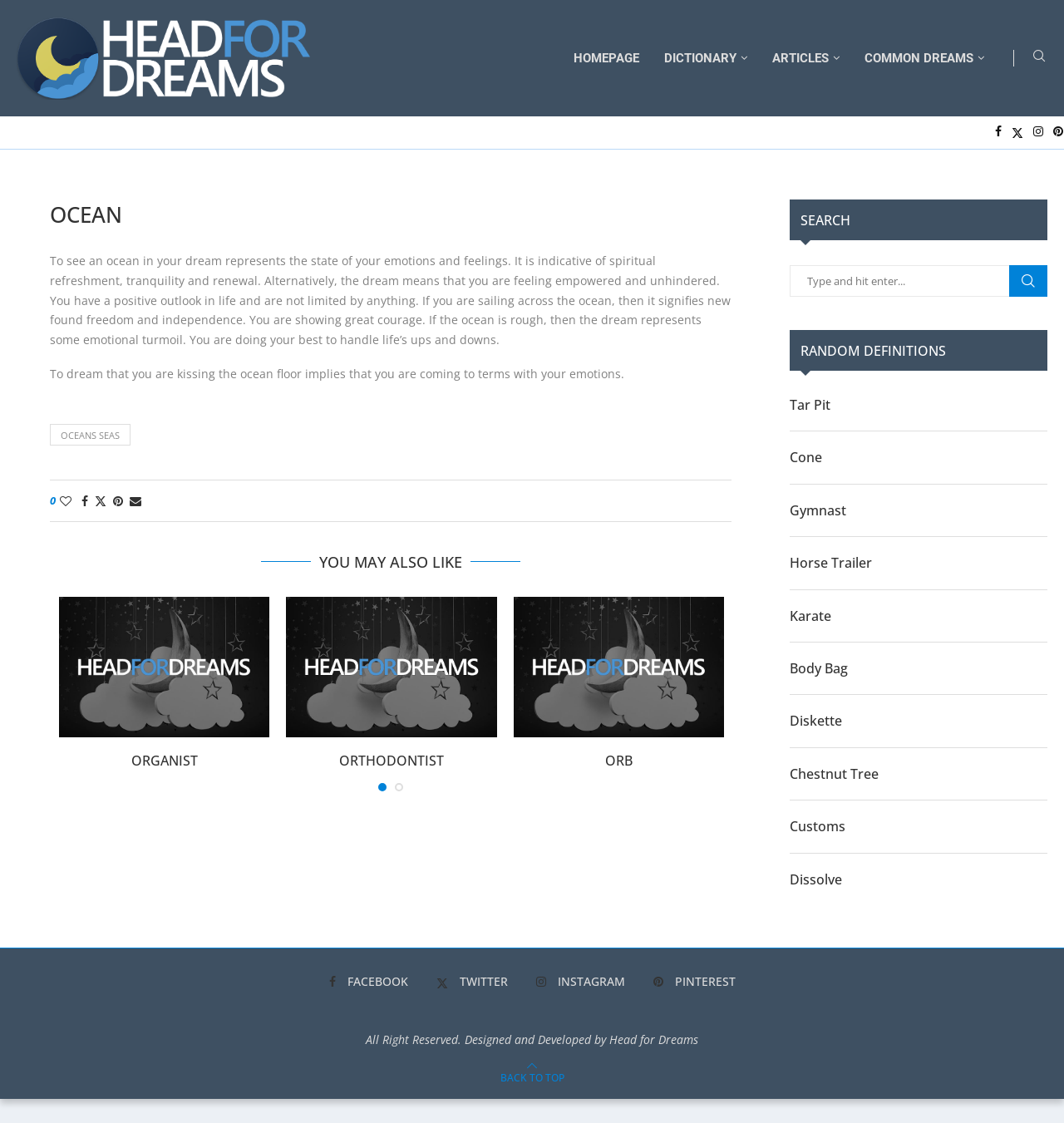What is the purpose of the search bar? Refer to the image and provide a one-word or short phrase answer.

To search